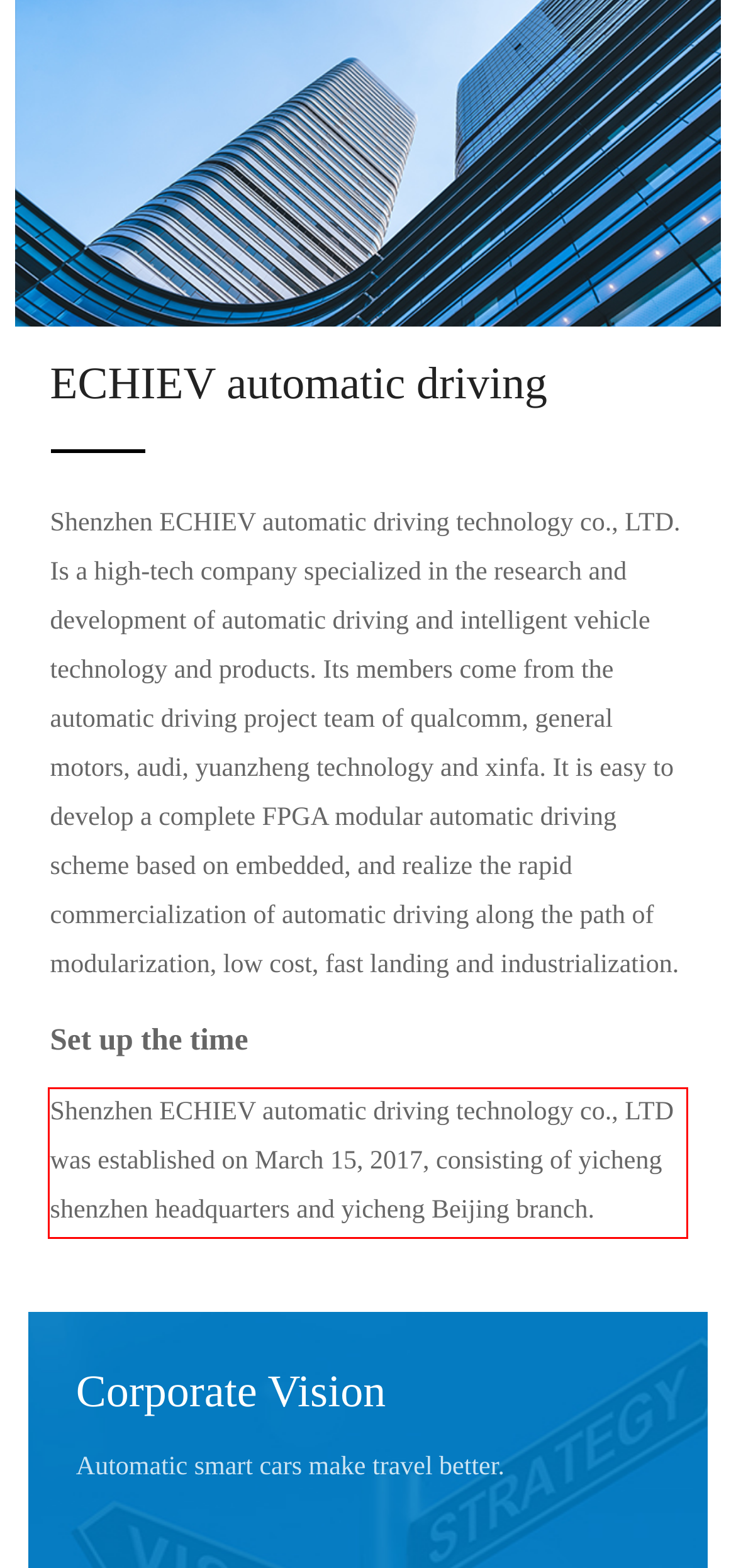You are given a webpage screenshot with a red bounding box around a UI element. Extract and generate the text inside this red bounding box.

Shenzhen ECHIEV automatic driving technology co., LTD was established on March 15, 2017, consisting of yicheng shenzhen headquarters and yicheng Beijing branch.